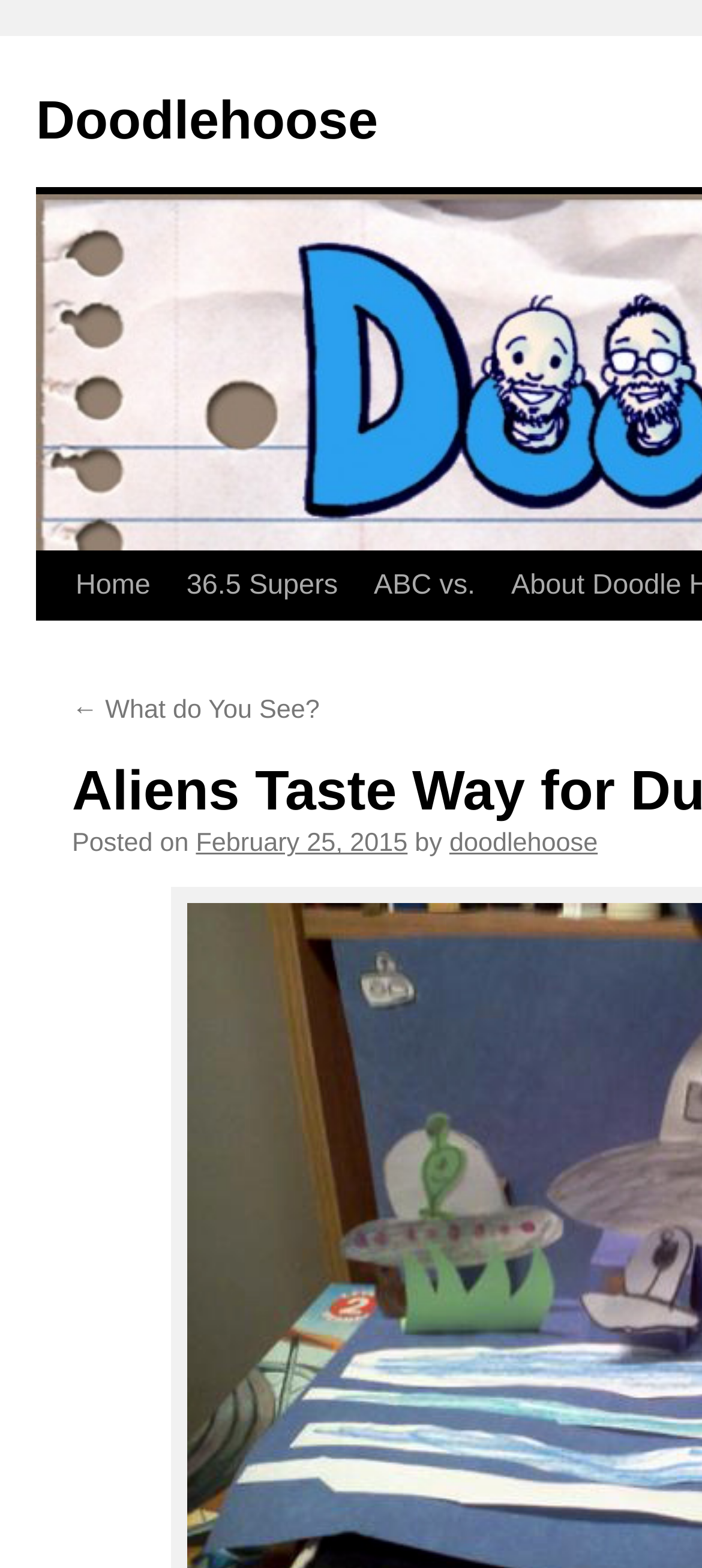Generate a comprehensive description of the webpage.

The webpage appears to be a blog post or article page. At the top, there is a title "Aliens Taste Way for Ducklings | Doodlehoose" which is also the root element of the page. Below the title, there are several links, including "Doodlehoose", "Skip to content", "Home", "36.5 Supers", and "ABC vs.". These links are positioned horizontally, with "Doodlehoose" and "Skip to content" on the left, and the others on the right.

Further down, there is a section with a link "← What do You See?" on the left, and a static text "Posted on" next to it. To the right of "Posted on", there is a link "February 25, 2015", indicating the date of the post. Next to the date, there is a static text "by", followed by a link "doodlehoose", which is likely the author's name or username.